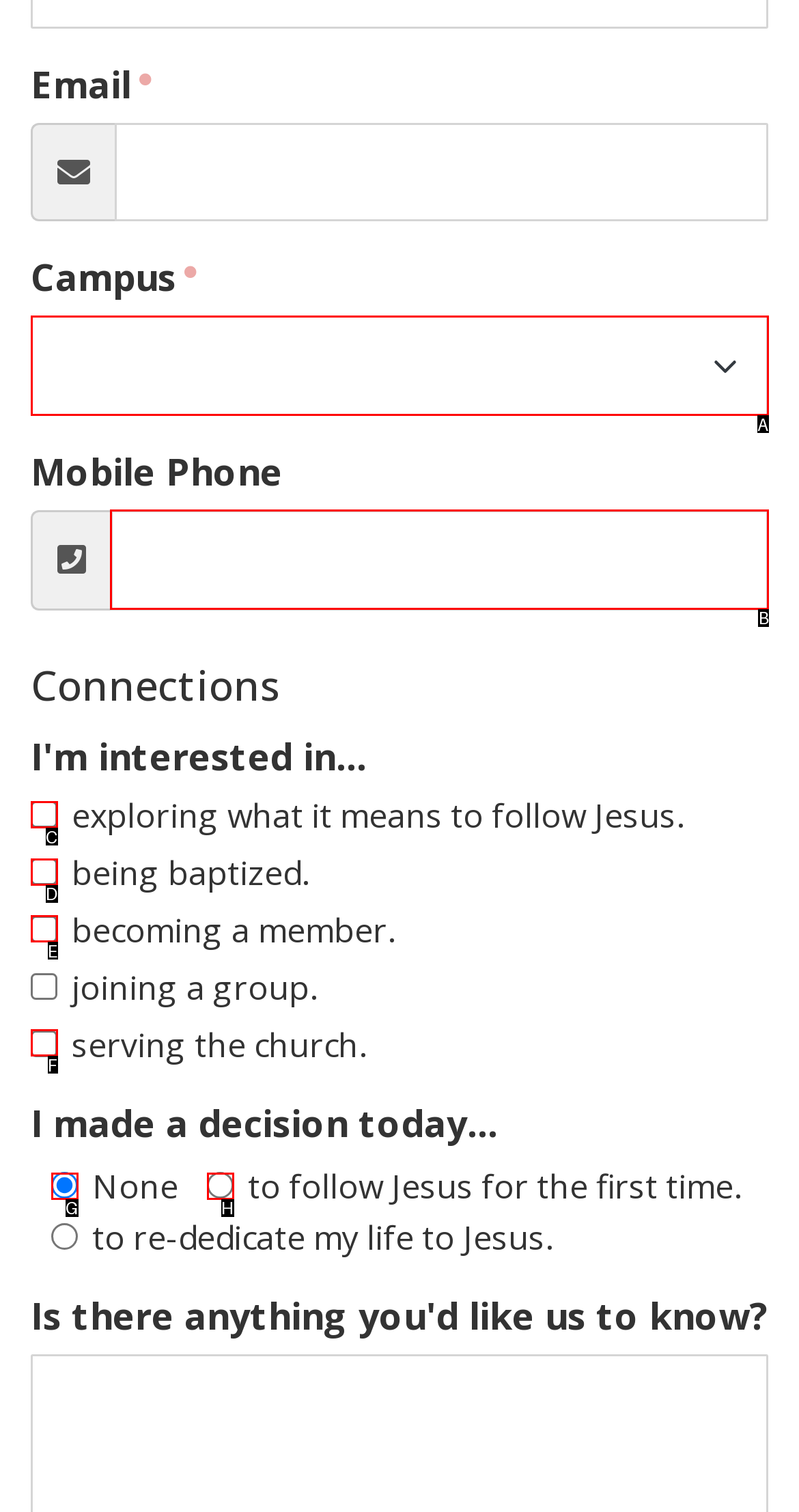Which UI element should you click on to achieve the following task: Input mobile phone number? Provide the letter of the correct option.

B